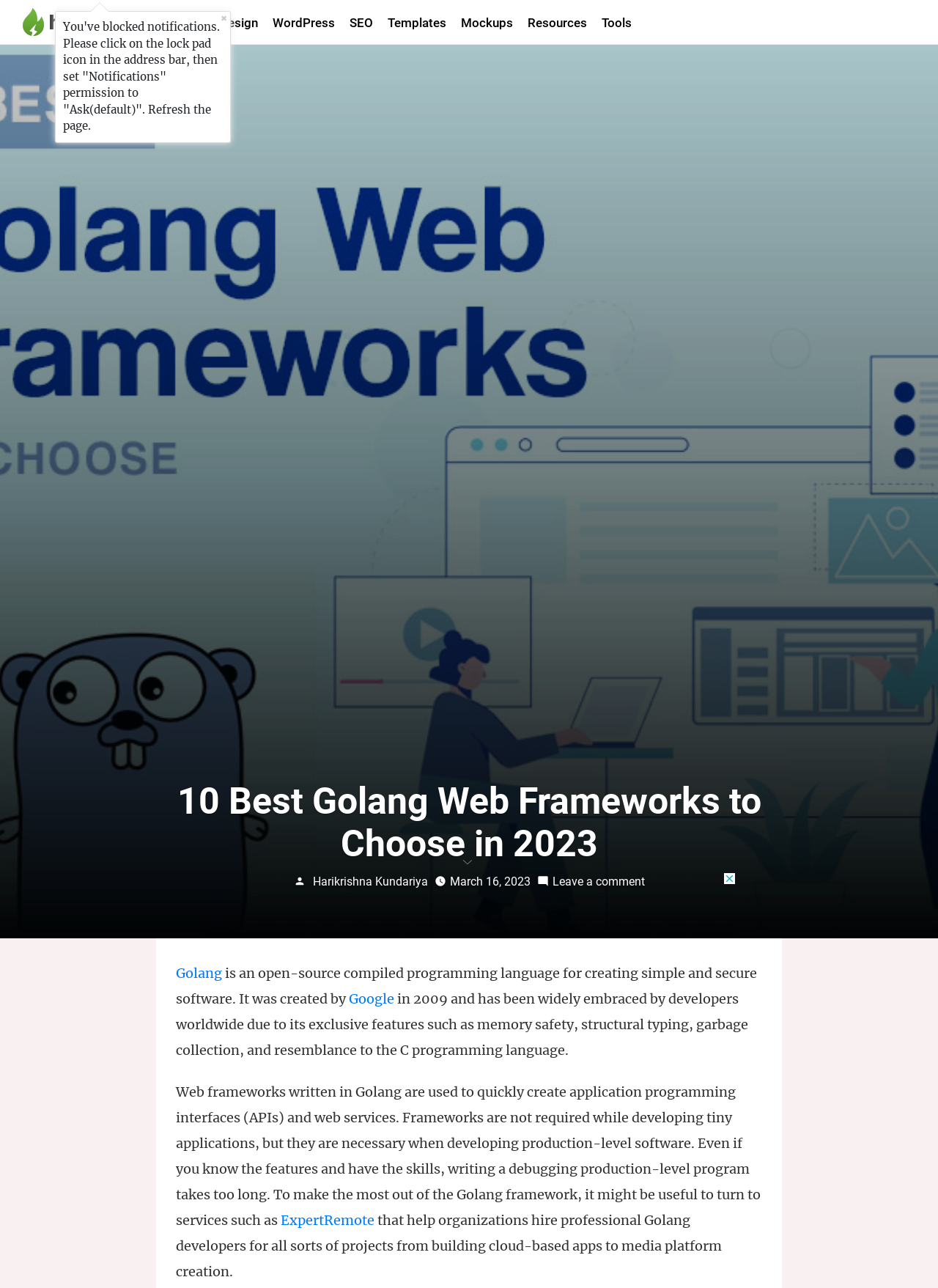Can you find the bounding box coordinates for the element that needs to be clicked to execute this instruction: "Read 'First Two Step-out Holes Extend High Grades at Horden Lake'"? The coordinates should be given as four float numbers between 0 and 1, i.e., [left, top, right, bottom].

None